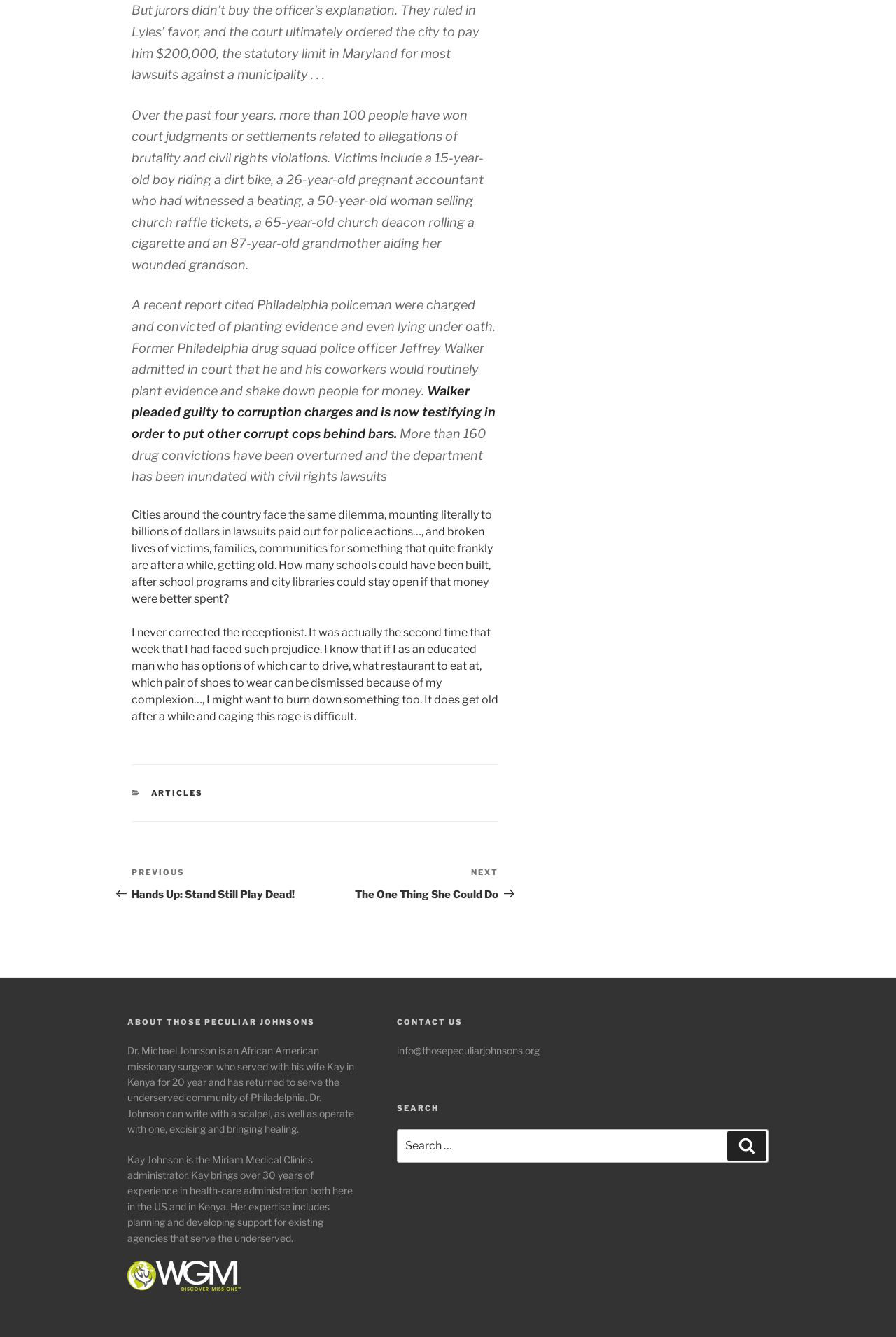Determine the bounding box coordinates of the target area to click to execute the following instruction: "Contact those peculiar johnsons."

[0.443, 0.781, 0.602, 0.79]